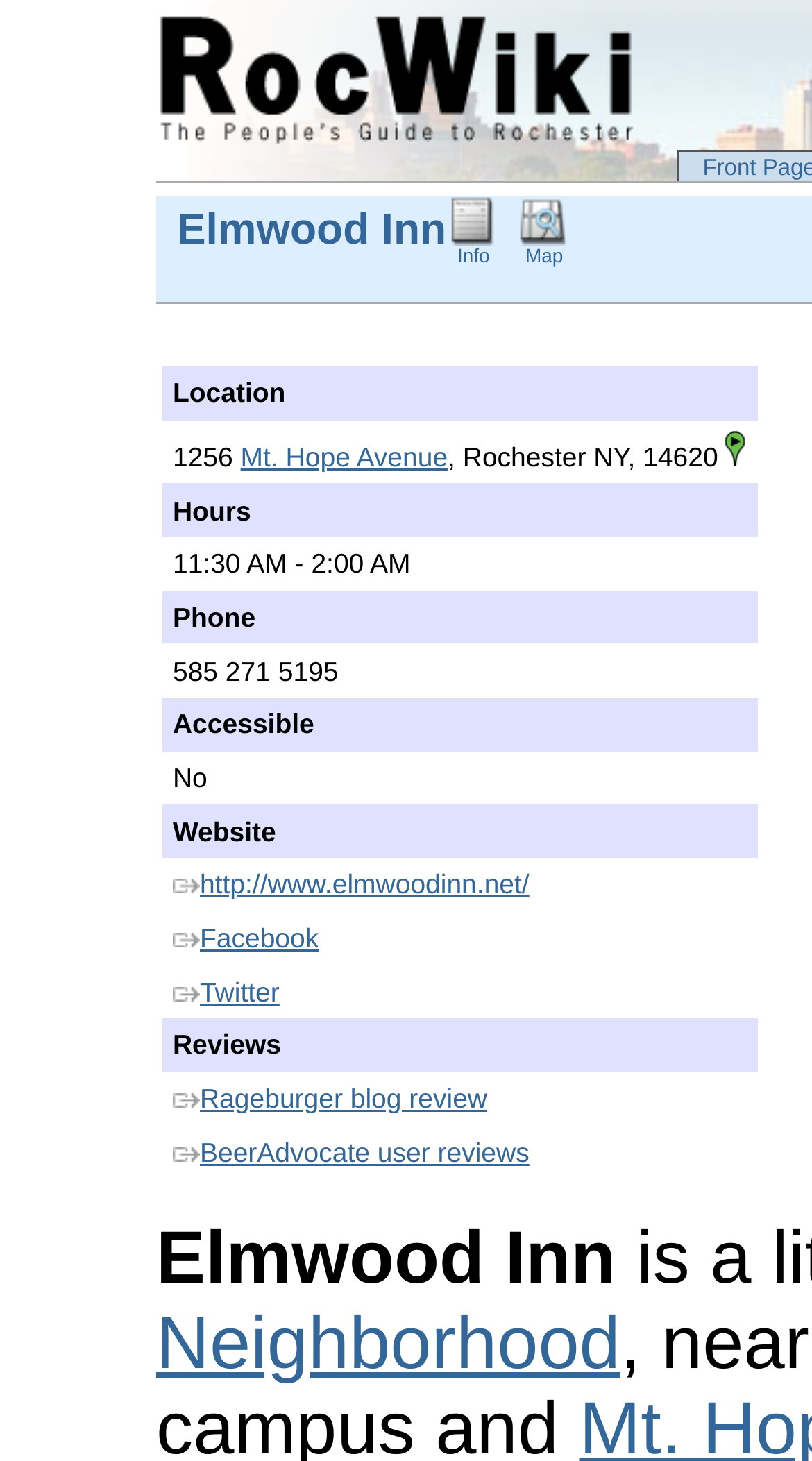What is the phone number of Elmwood Inn?
Refer to the image and offer an in-depth and detailed answer to the question.

I found the phone number by looking at the table with details about the inn, which is located below the location information. The phone number is listed in the fourth row of the table.